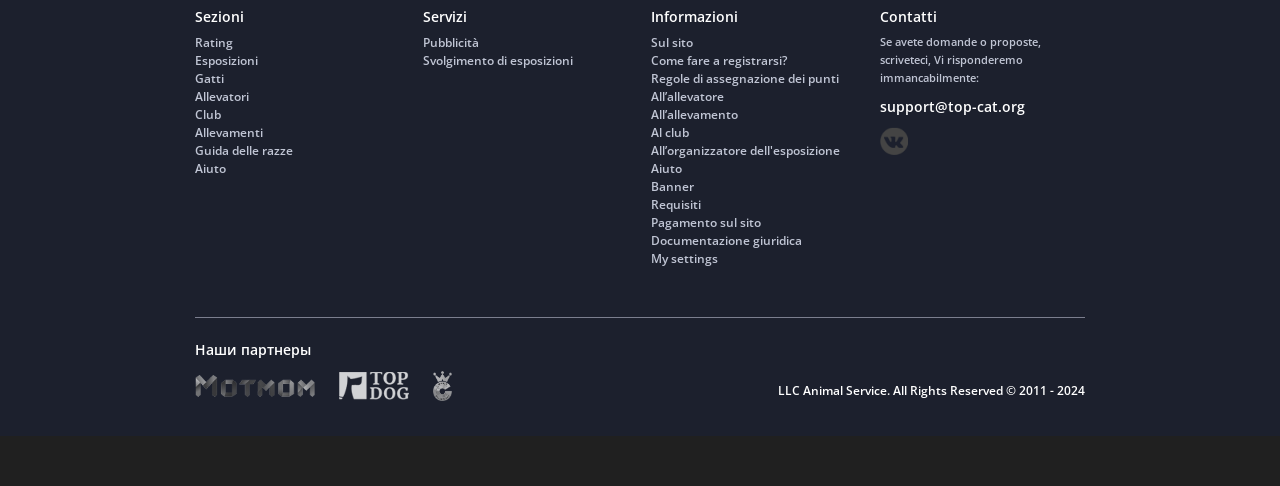Please identify the coordinates of the bounding box that should be clicked to fulfill this instruction: "Go to Esposizioni".

[0.152, 0.107, 0.202, 0.142]